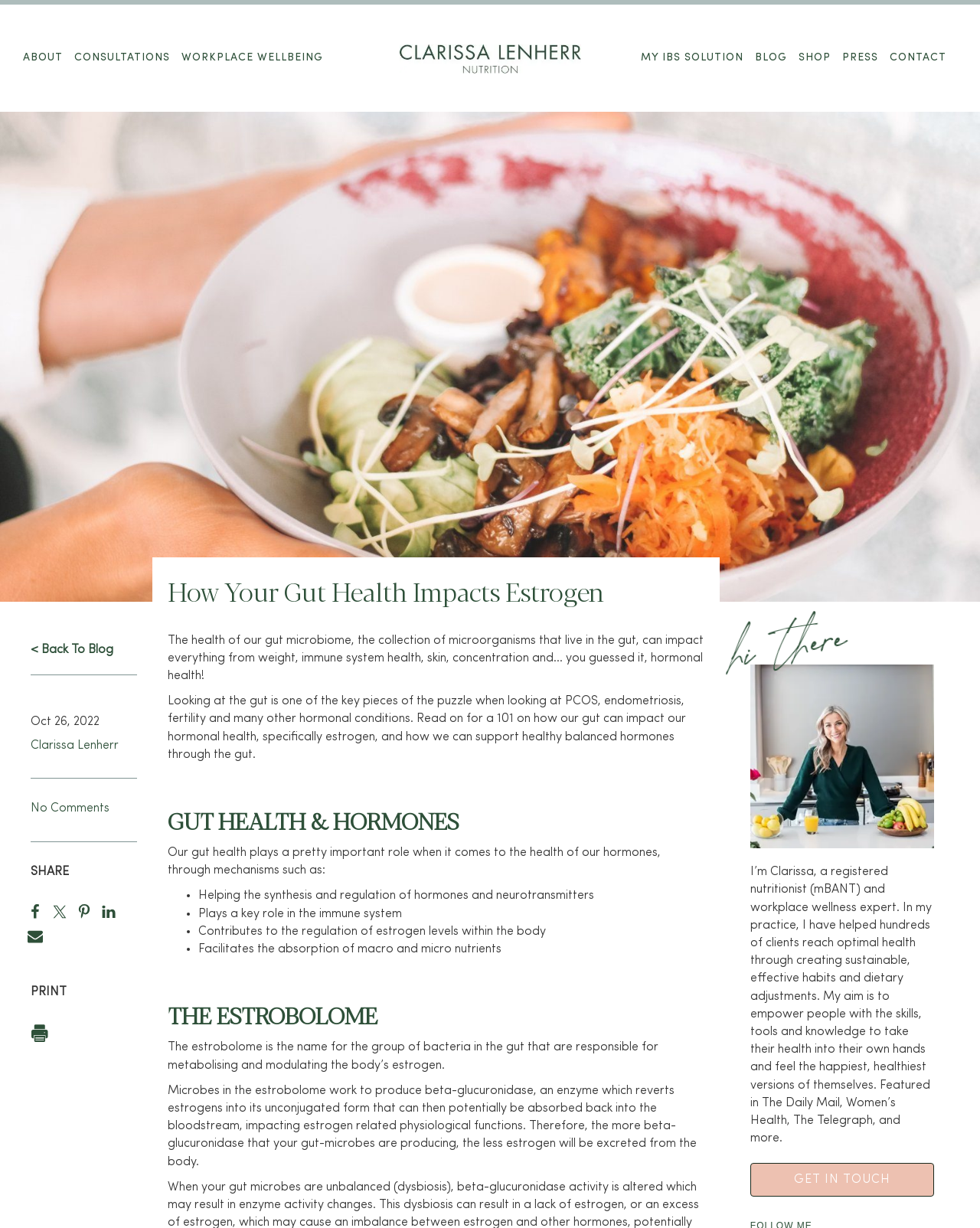Locate the bounding box coordinates of the element's region that should be clicked to carry out the following instruction: "Click on MY IBS SOLUTION". The coordinates need to be four float numbers between 0 and 1, i.e., [left, top, right, bottom].

[0.654, 0.038, 0.77, 0.057]